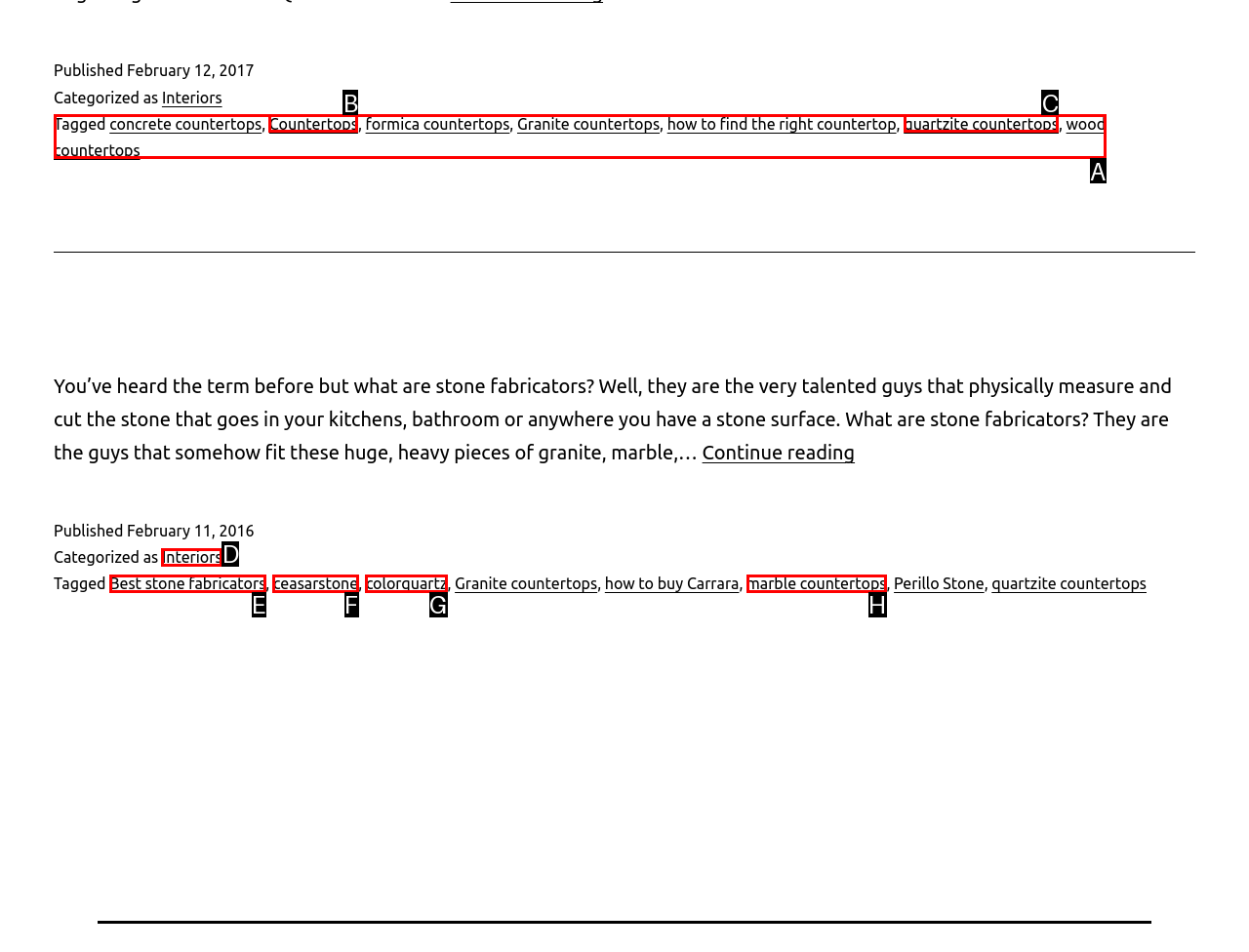Based on the element description: Best stone fabricators, choose the best matching option. Provide the letter of the option directly.

E